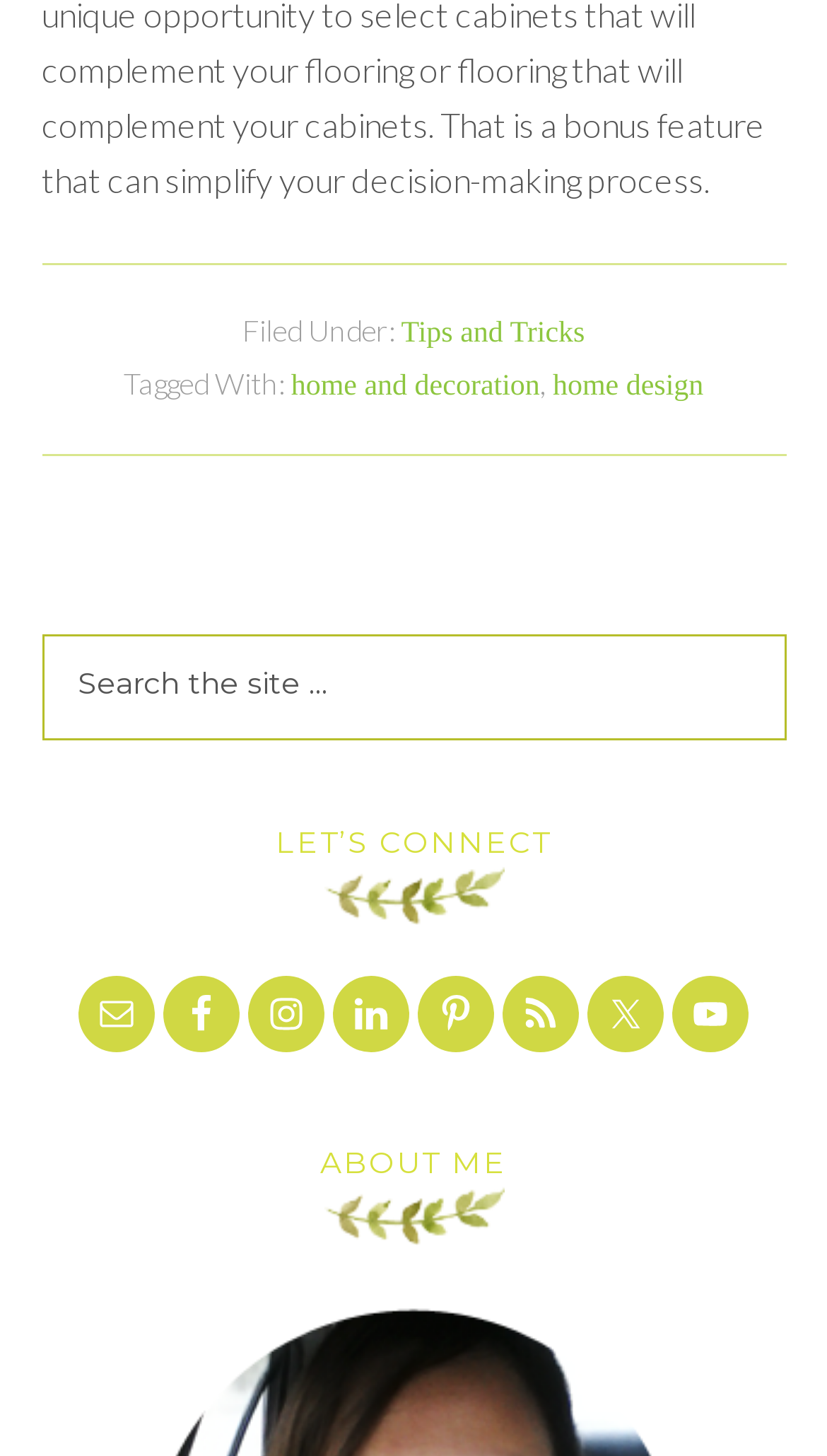Find the bounding box coordinates of the element to click in order to complete this instruction: "Search the site". The bounding box coordinates must be four float numbers between 0 and 1, denoted as [left, top, right, bottom].

[0.05, 0.436, 0.95, 0.509]